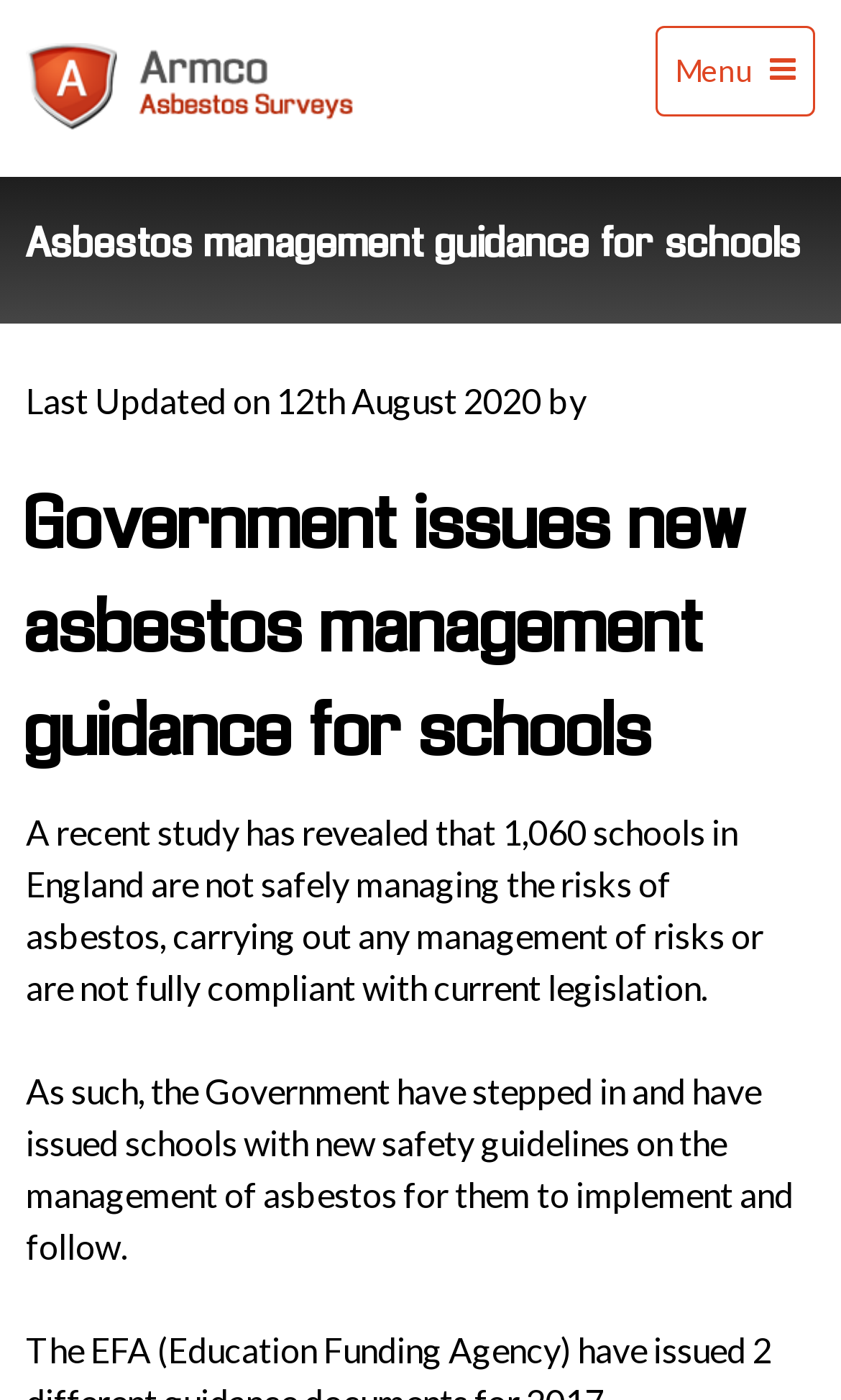What is the purpose of the new safety guidelines?
Please interpret the details in the image and answer the question thoroughly.

The Government has issued new safety guidelines to schools to manage asbestos risks, as mentioned in the text, 'the Government have stepped in and have issued schools with new safety guidelines on the management of asbestos for them to implement and follow.'